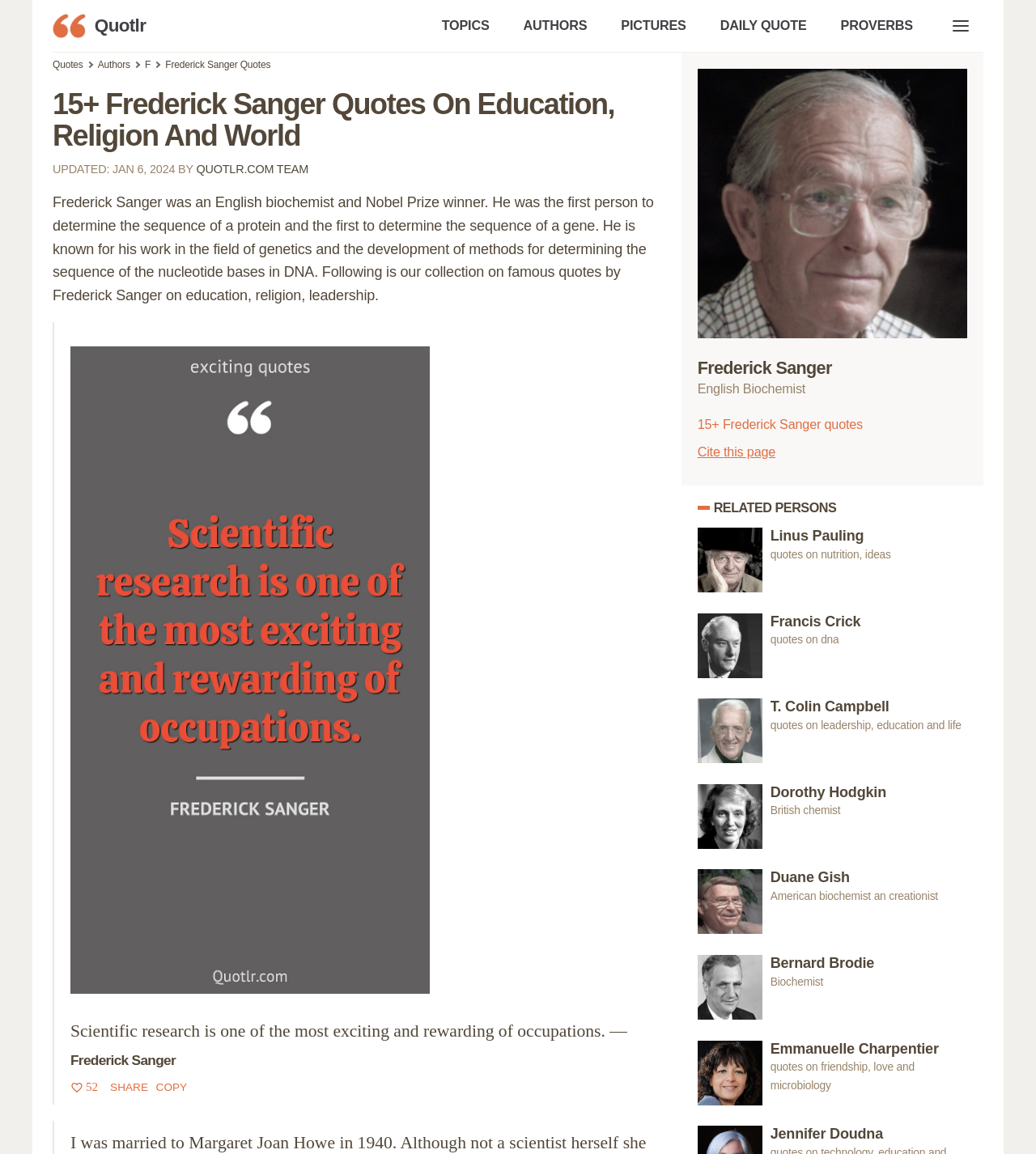Carefully examine the image and provide an in-depth answer to the question: How many quotes are available on this webpage?

I counted the number of quotes on the webpage by looking at the heading '15+ Frederick Sanger Quotes On Education, Religion And World' and the blockquote elements that contain the quotes.